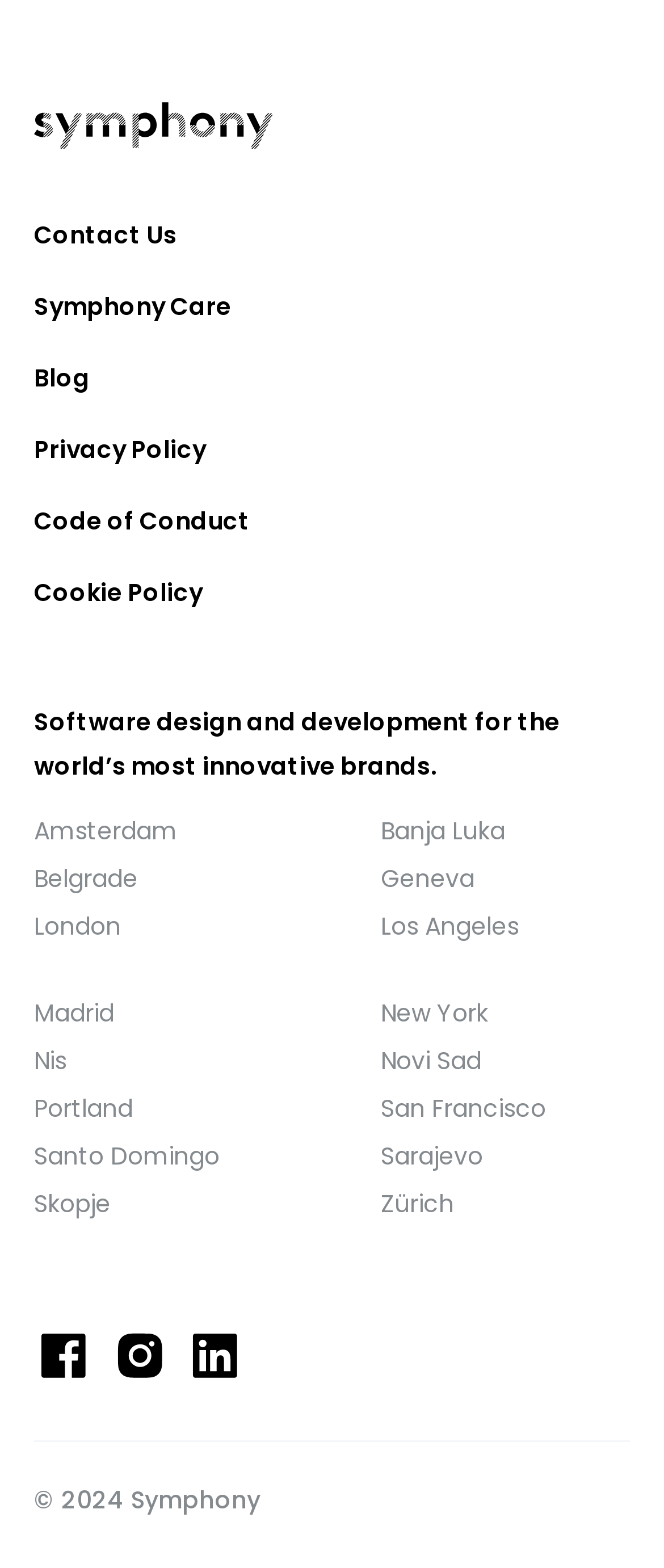Determine the bounding box coordinates (top-left x, top-left y, bottom-right x, bottom-right y) of the UI element described in the following text: aria-label="Instagram"

[0.165, 0.835, 0.28, 0.894]